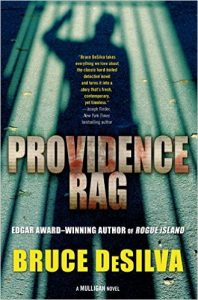What is the profession of the protagonist?
Using the visual information, answer the question in a single word or phrase.

Investigative reporter